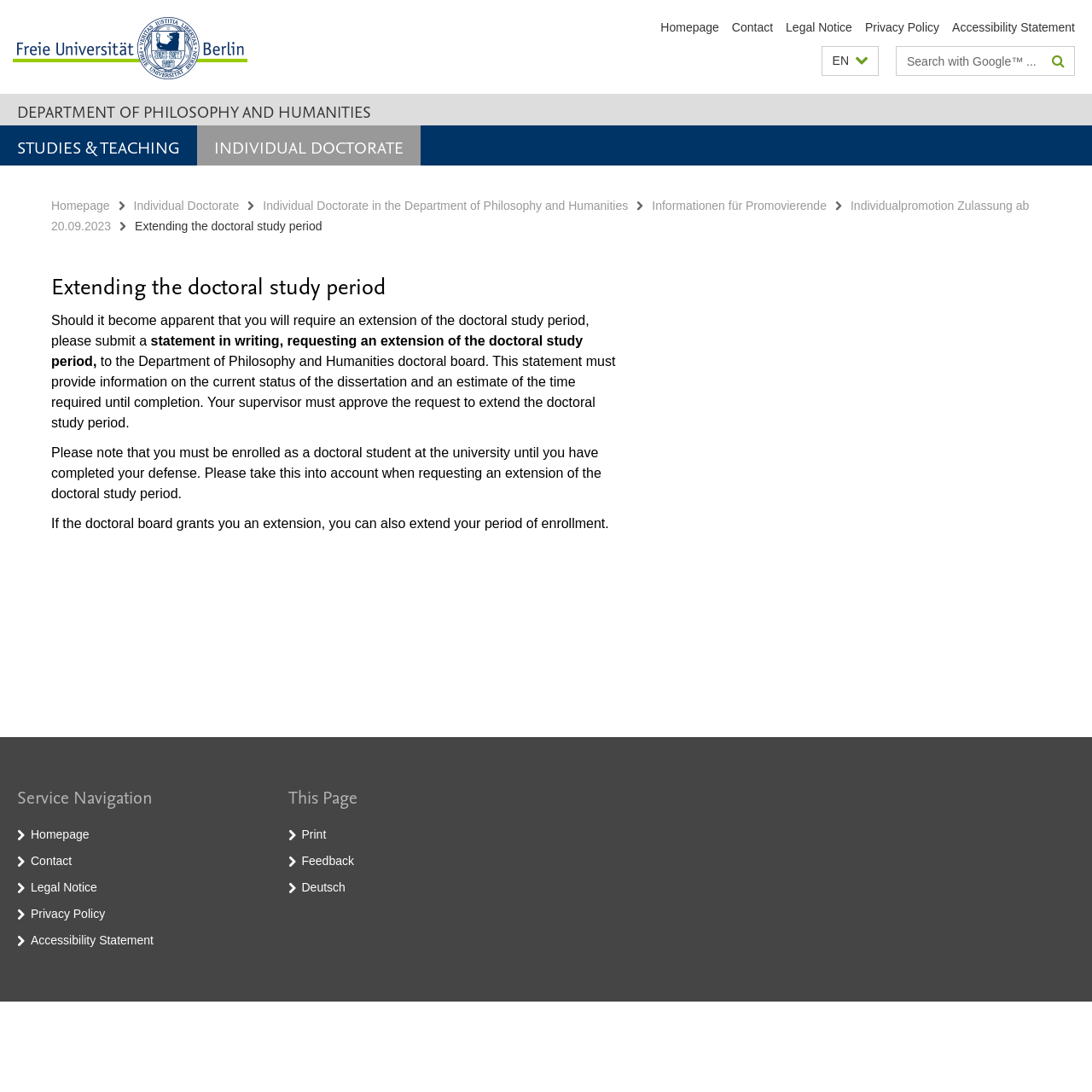What is the language of the webpage?
Look at the screenshot and respond with one word or a short phrase.

English